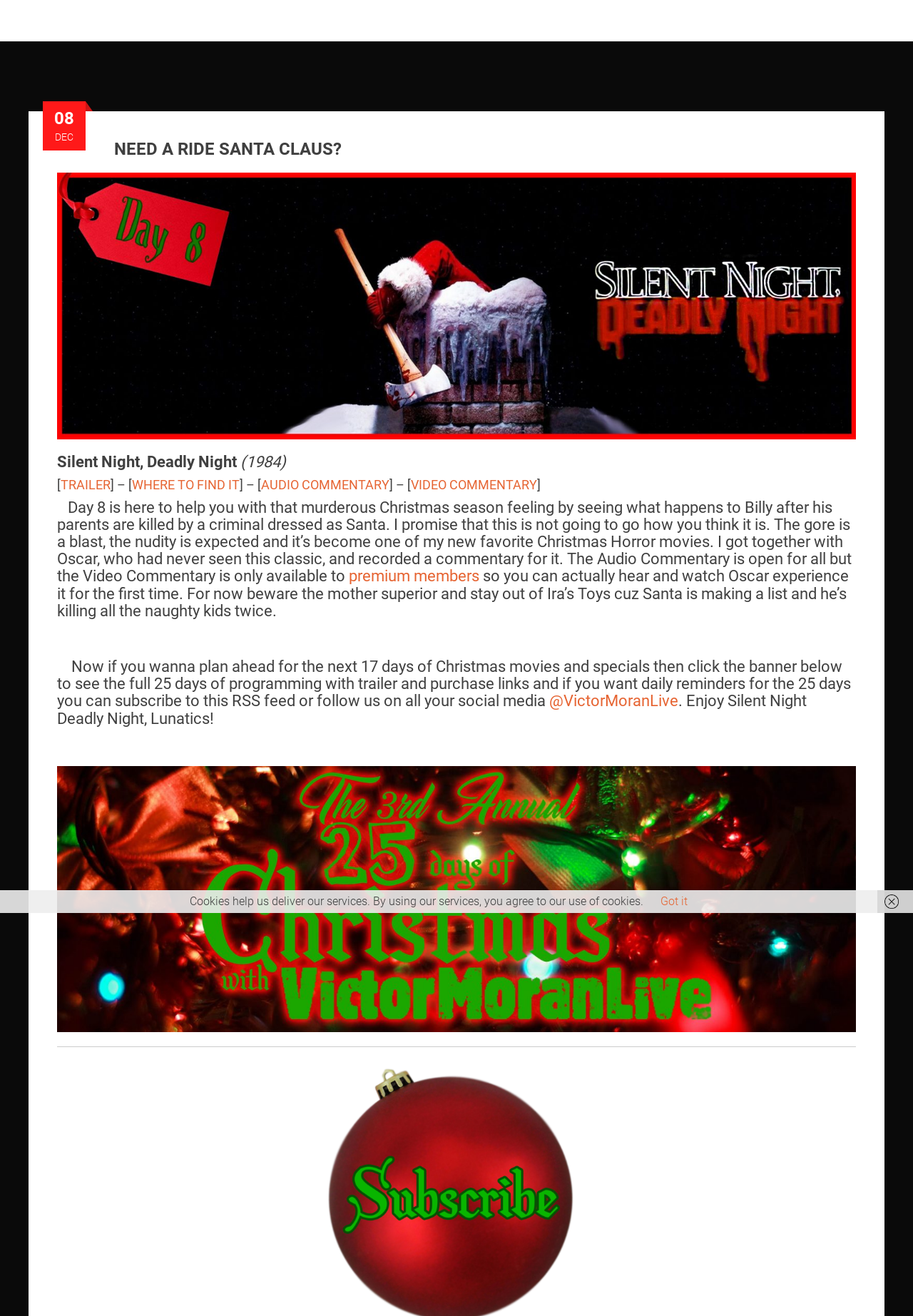Could you specify the bounding box coordinates for the clickable section to complete the following instruction: "Click the link to view posts from January 2024"?

None